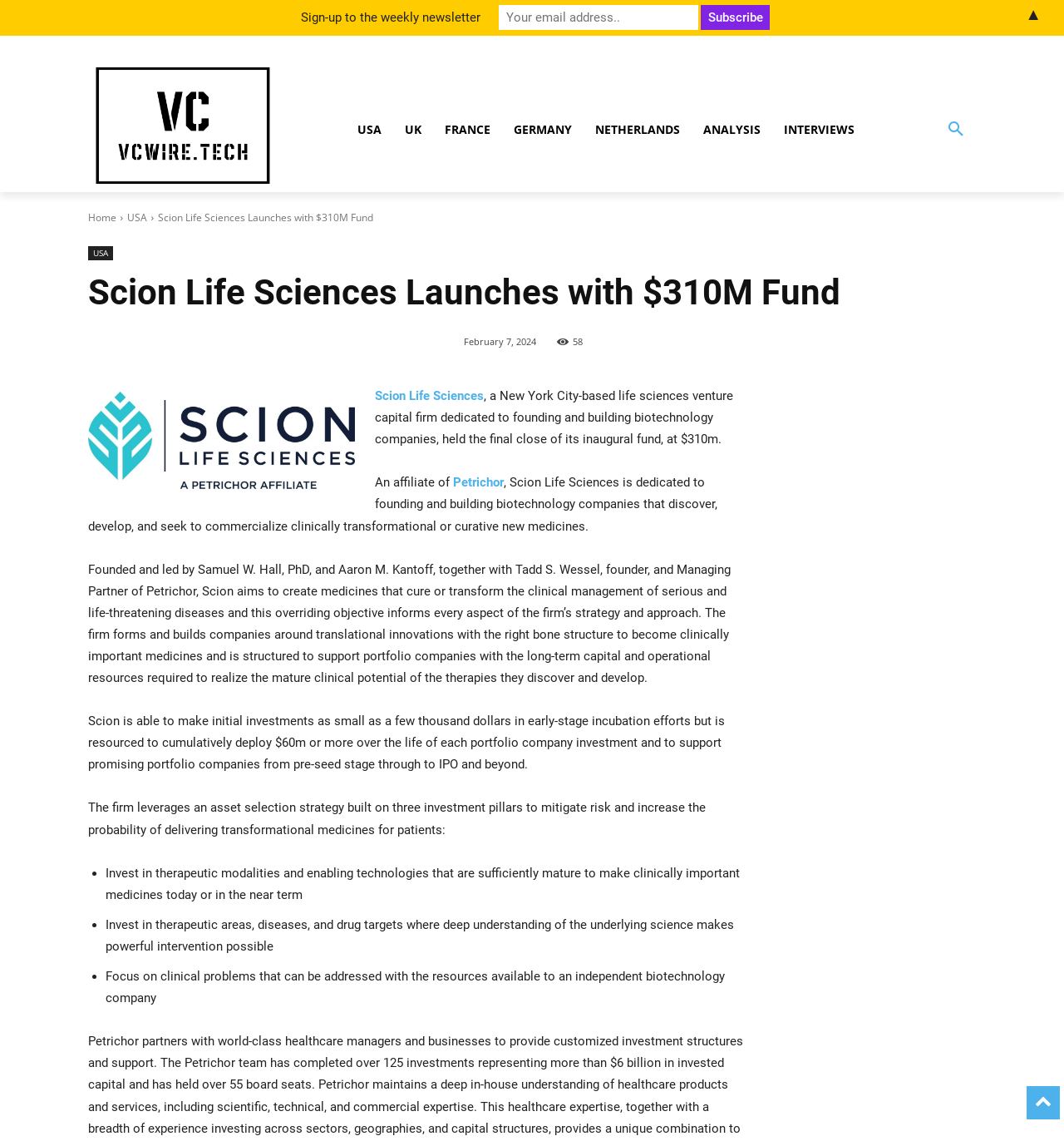Give a detailed account of the webpage, highlighting key information.

The webpage is about Scion Life Sciences, a New York City-based life sciences venture capital firm. At the top, there are several links to different countries, including the USA, UK, France, Germany, and the Netherlands, as well as links to analysis and interviews. A search button is located on the top right corner.

Below the country links, there is a heading that reads "Scion Life Sciences Launches with $310M Fund" and a time stamp indicating the date "February 7, 2024". Next to the heading, there is a figure with a link to Scion Life Sciences, accompanied by an image of the company's logo.

The main content of the webpage is a descriptive text about Scion Life Sciences, explaining its mission, strategy, and approach to founding and building biotechnology companies. The text is divided into several paragraphs, with the first paragraph describing the company's dedication to discovering, developing, and commercializing new medicines.

The text also mentions the company's founders and leaders, including Samuel W. Hall, PhD, and Aaron M. Kantoff, as well as its affiliation with Petrichor. The company's strategy is explained in detail, including its ability to make initial investments as small as a few thousand dollars and its capacity to deploy up to $60m or more over the life of each portfolio company investment.

The webpage also lists three investment pillars that the firm uses to mitigate risk and increase the probability of delivering transformational medicines for patients. These pillars are marked with bullet points and describe the company's approach to investing in therapeutic modalities, therapeutic areas, and clinical problems.

At the bottom of the webpage, there is a section to sign up for a weekly newsletter, with a text box to enter an email address and a subscribe button. On the bottom right corner, there is an upward arrow symbol.